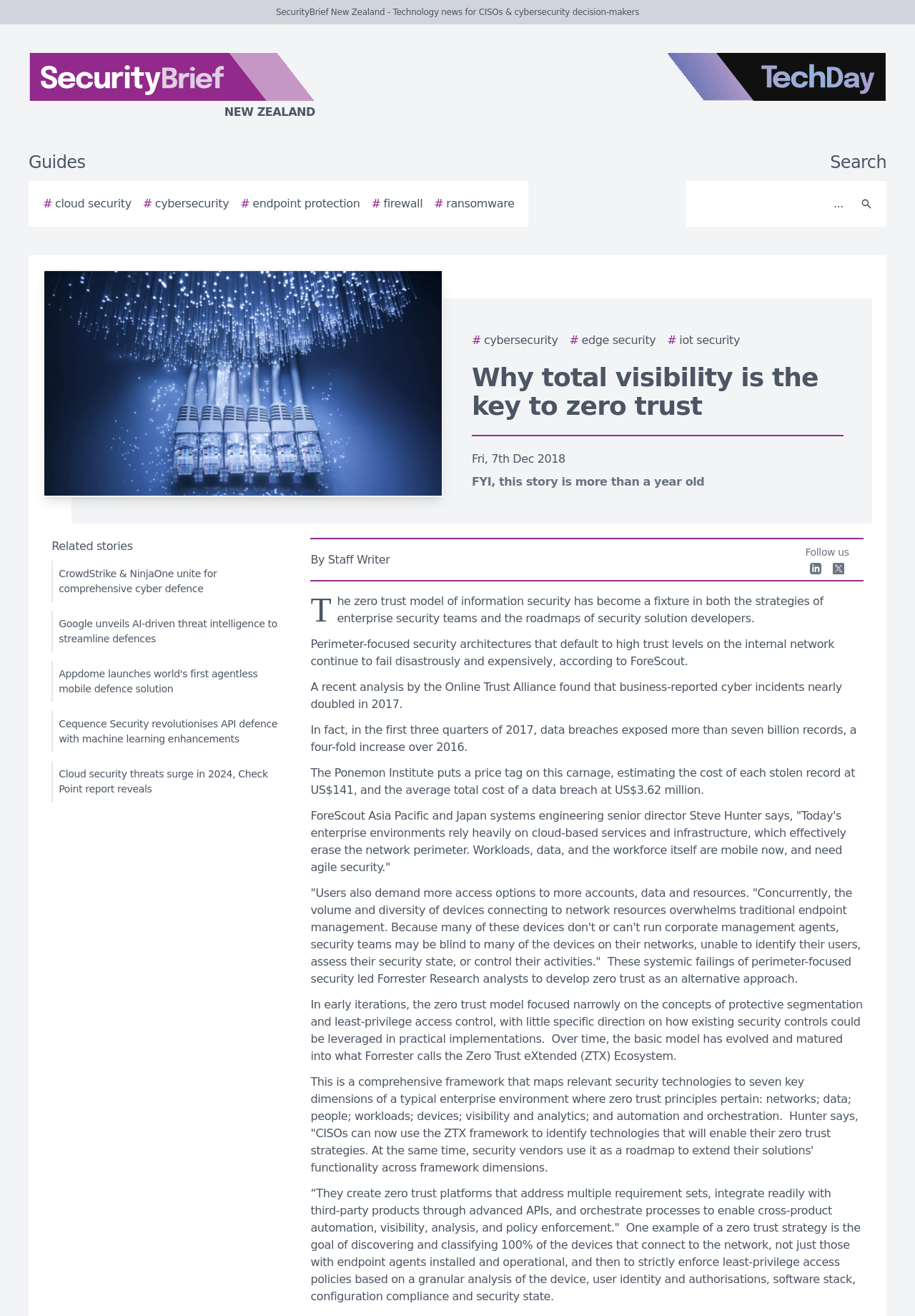What is the topic of the article?
Could you answer the question in a detailed manner, providing as much information as possible?

I determined the topic of the article by reading the title 'Why total visibility is the key to zero trust' and the subsequent paragraphs that discuss the zero trust model and its evolution.